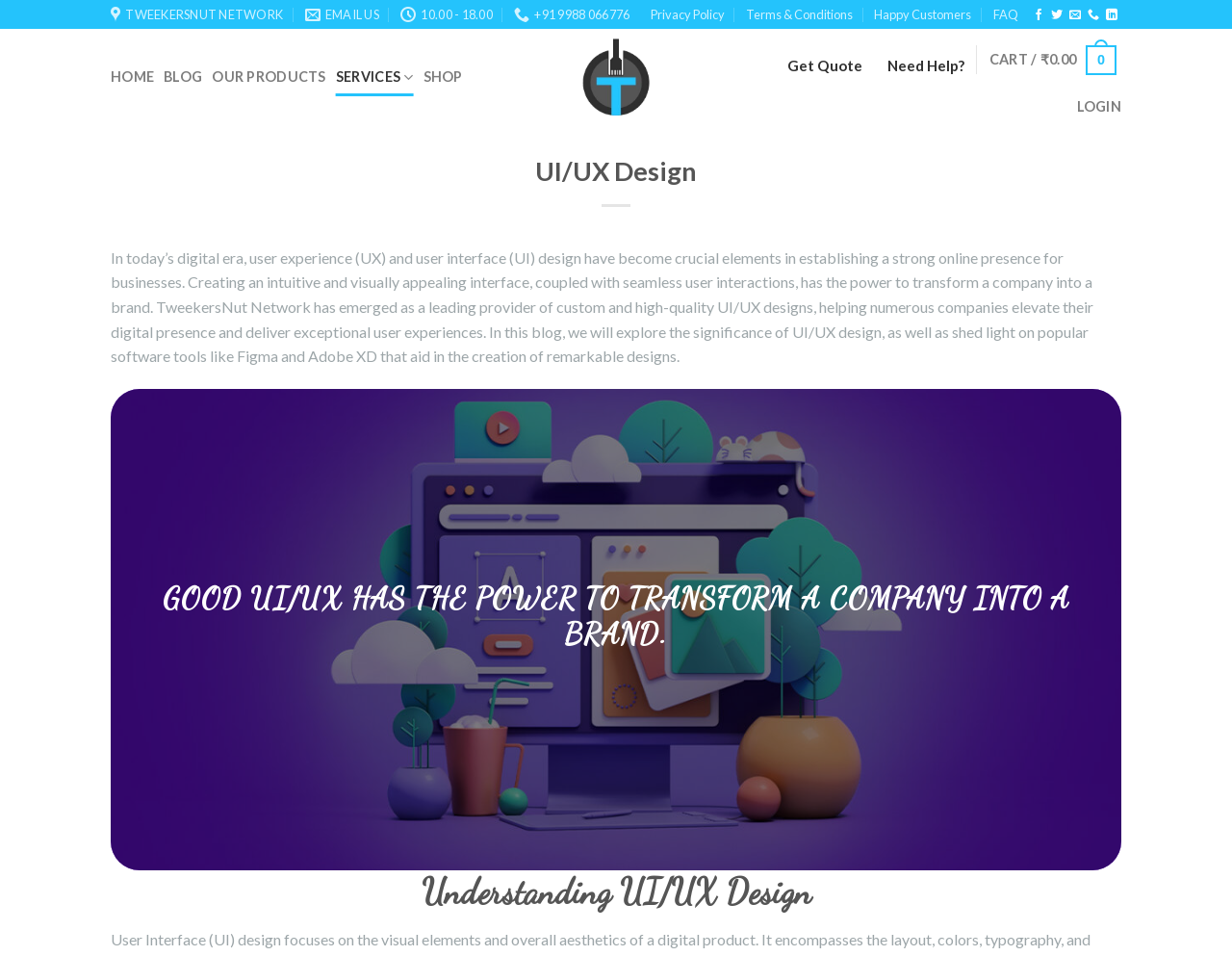Based on the image, please elaborate on the answer to the following question:
What is the contact number?

I found the contact number by looking at the top-right corner of the webpage, where it says '+91 9988 066776' next to an icon of a phone.